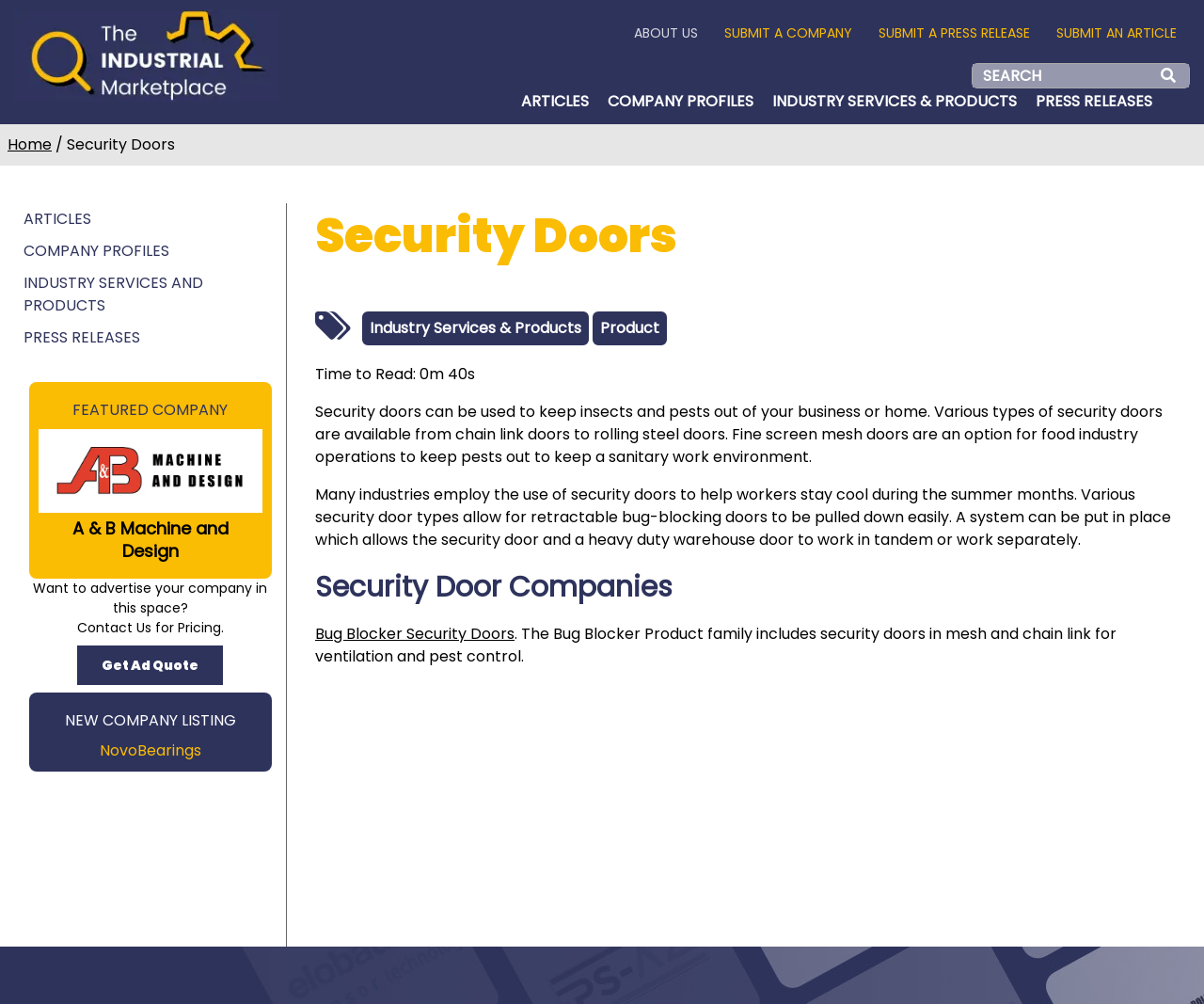Highlight the bounding box coordinates of the element that should be clicked to carry out the following instruction: "Visit Facebook page". The coordinates must be given as four float numbers ranging from 0 to 1, i.e., [left, top, right, bottom].

None